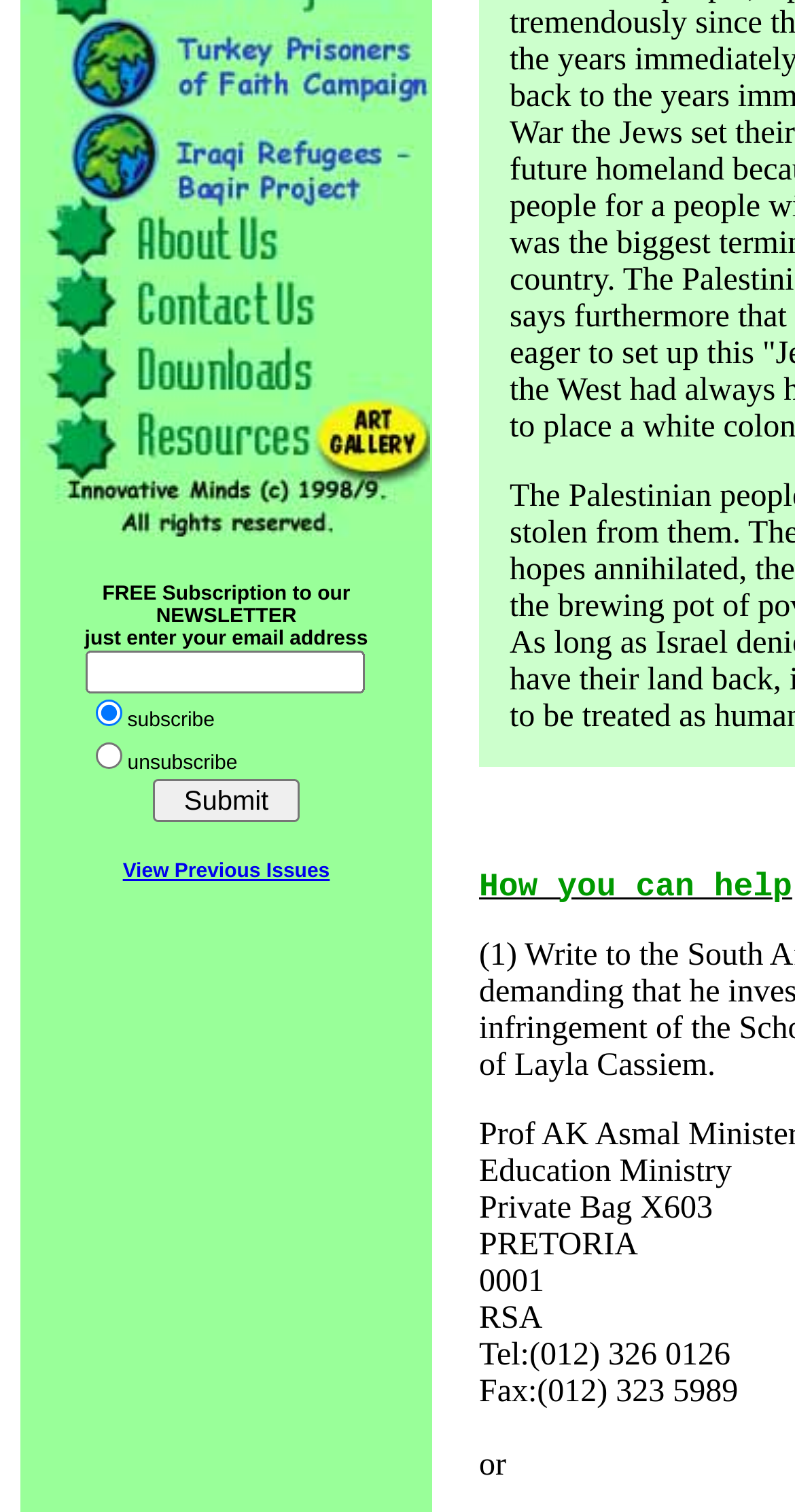Give a one-word or phrase response to the following question: What is the relationship between the two radio buttons?

One is for subscribe and one is for unsubscribe